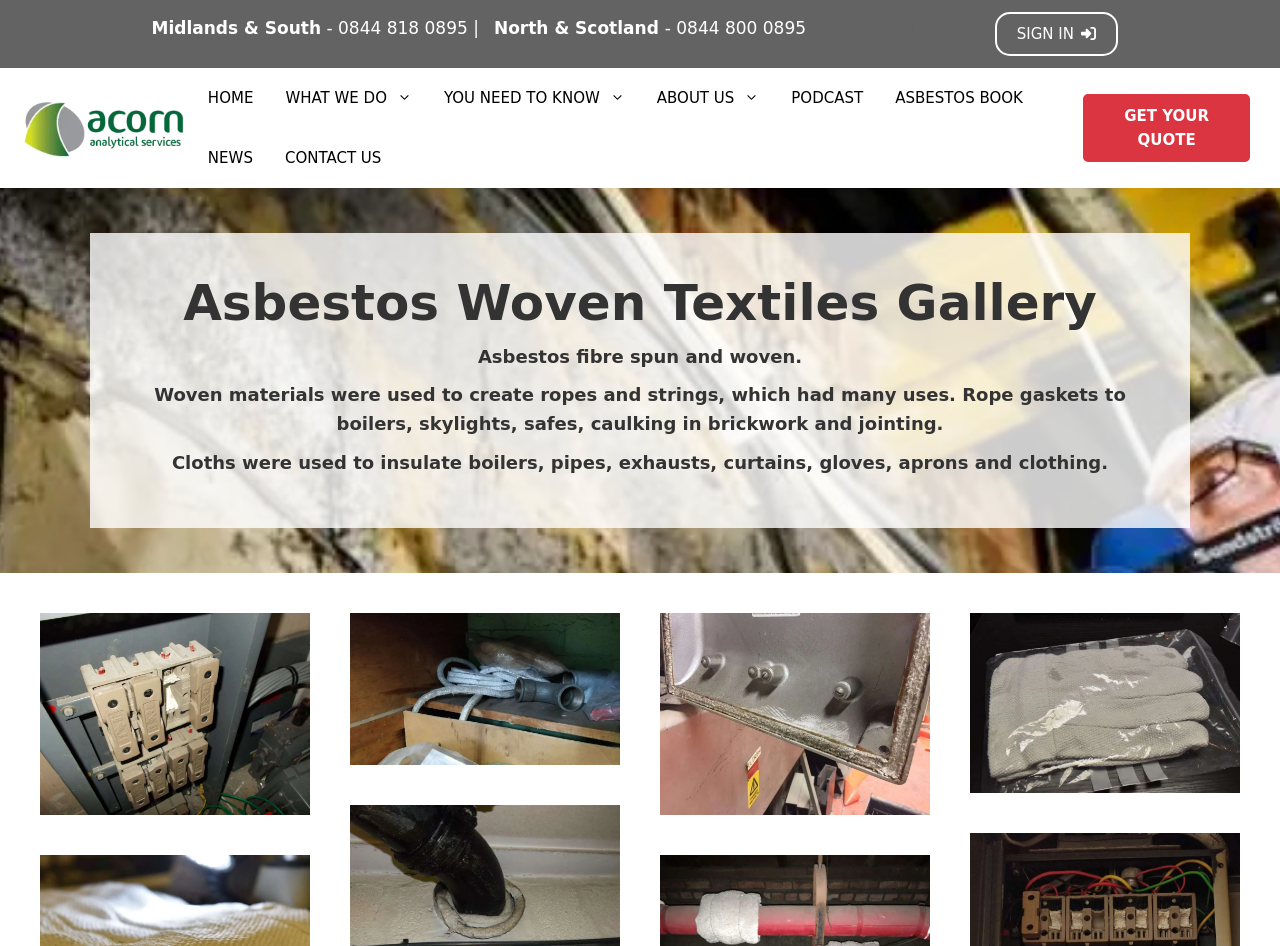How many phone numbers are listed on this webpage?
Provide a concise answer using a single word or phrase based on the image.

2